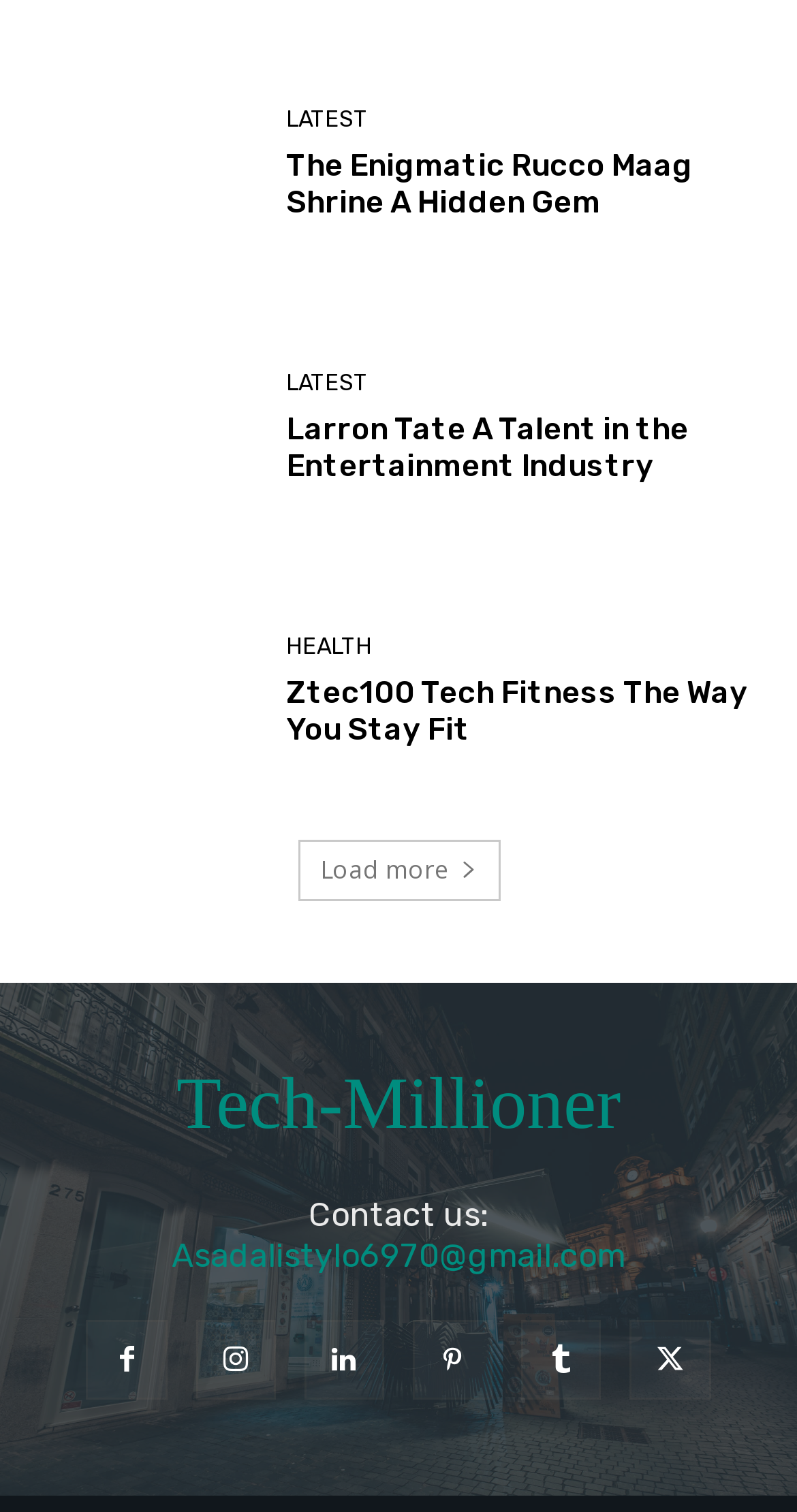Please provide a comprehensive answer to the question below using the information from the image: What is the email address to contact the website?

The email address to contact the website can be determined by looking at the link 'Asadalistylo6970@gmail.com' which is located near the text 'Contact us:'.